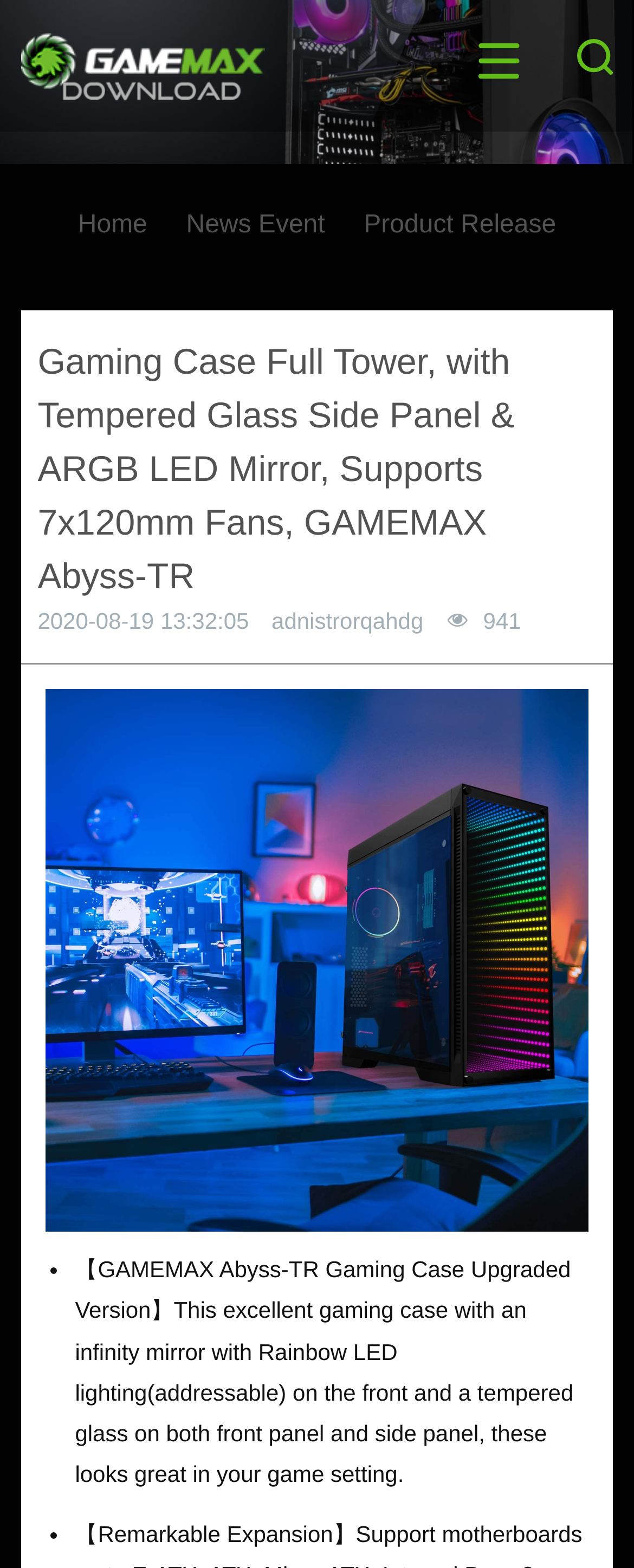What is the main title displayed on this webpage?

Gaming Case Full Tower, with Tempered Glass Side Panel & ARGB LED Mirror, Supports 7x120mm Fans, GAMEMAX Abyss-TR